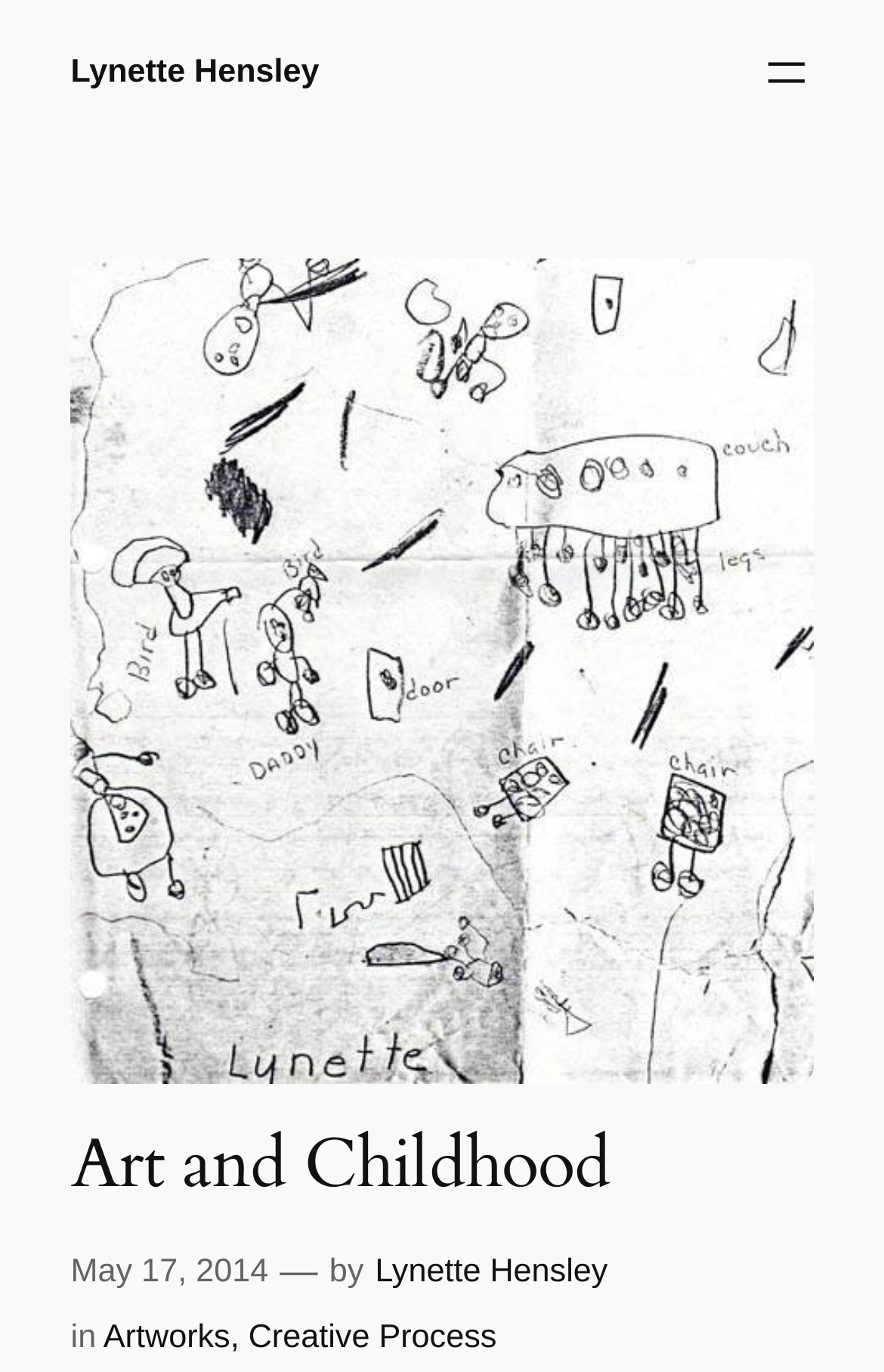Determine the bounding box coordinates for the UI element with the following description: "Artworks". The coordinates should be four float numbers between 0 and 1, represented as [left, top, right, bottom].

[0.117, 0.962, 0.26, 0.989]